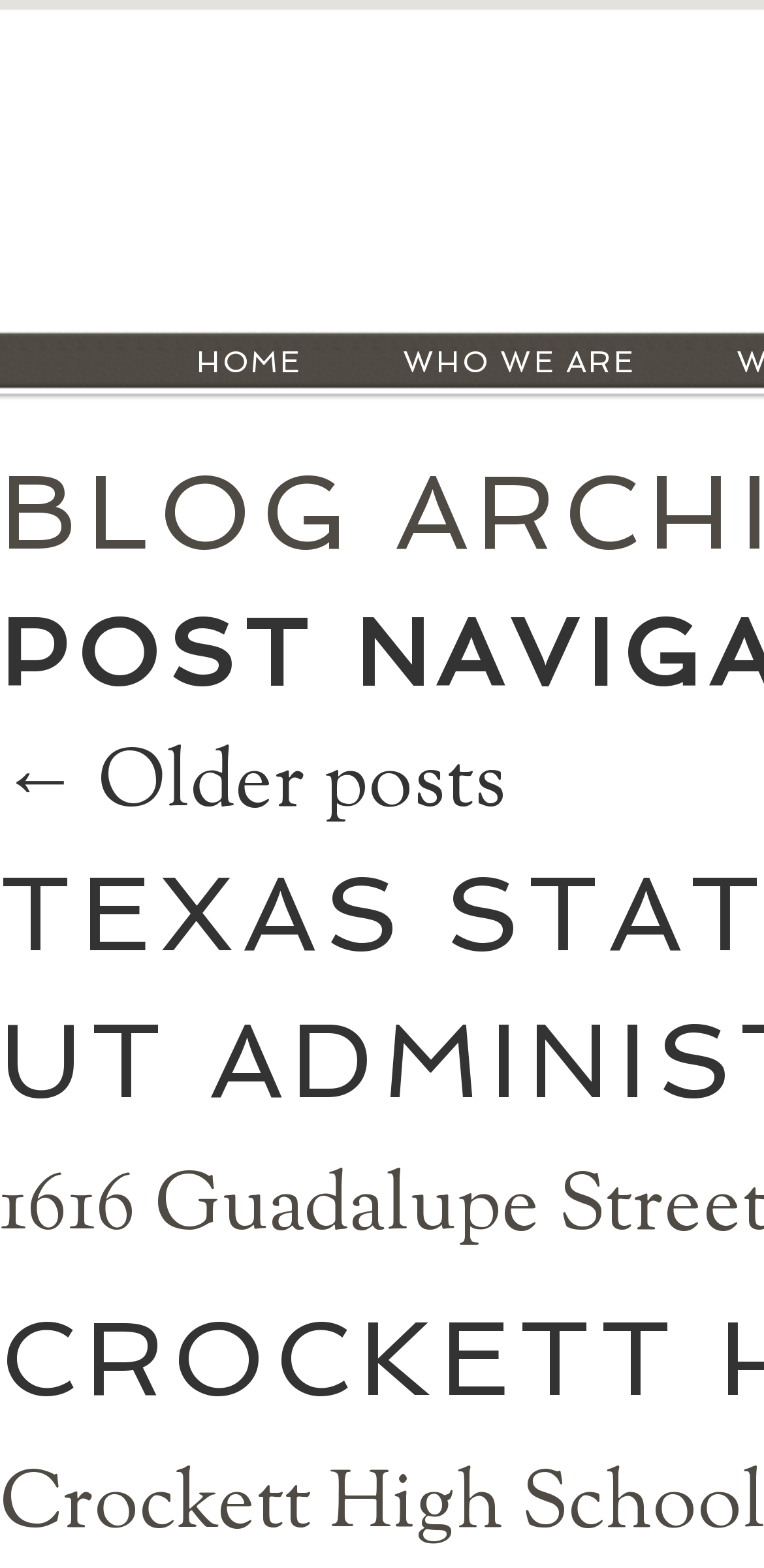Determine the bounding box coordinates of the UI element described below. Use the format (top-left x, top-left y, bottom-right x, bottom-right y) with floating point numbers between 0 and 1: Home

[0.206, 0.209, 0.447, 0.253]